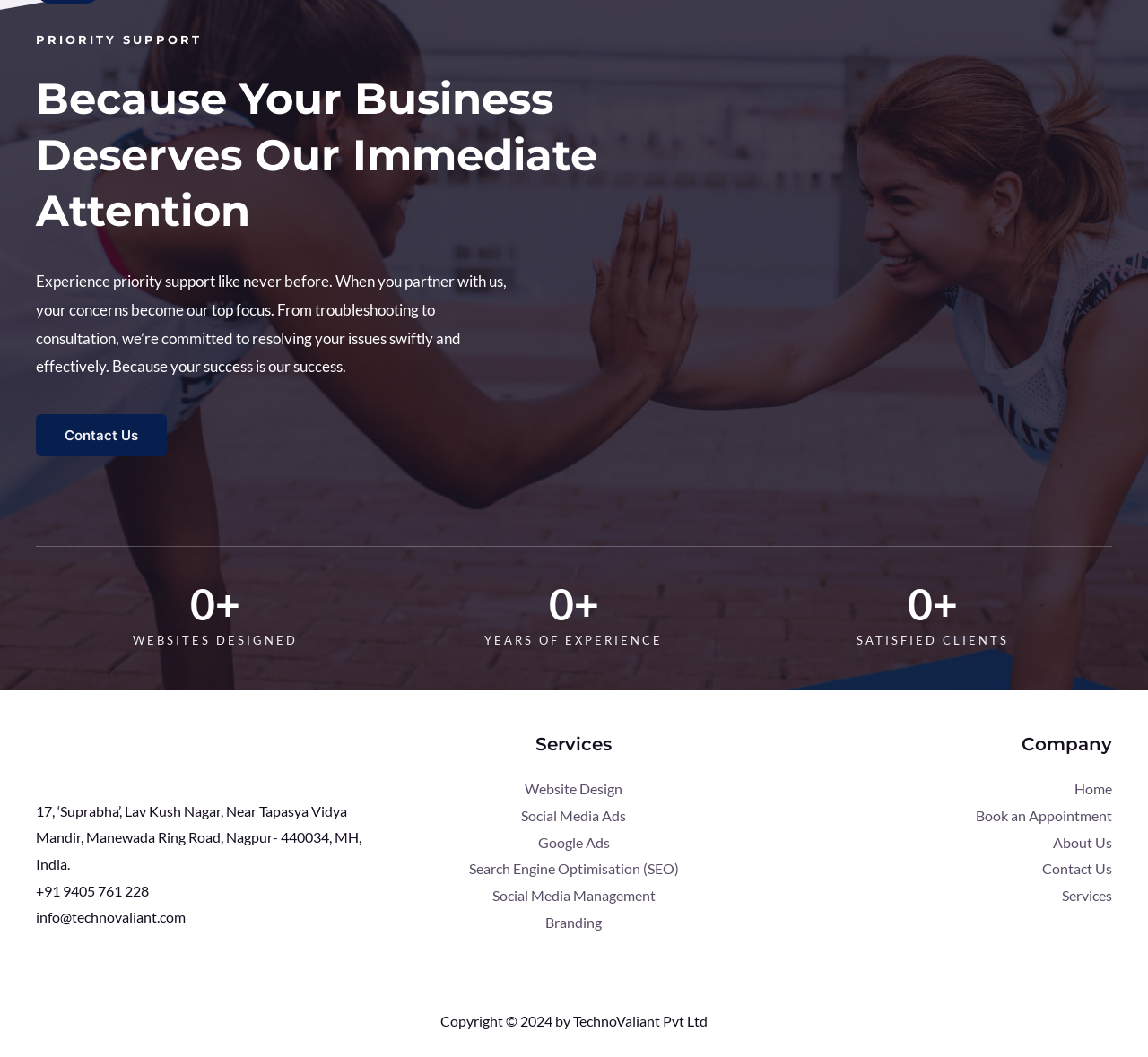Show the bounding box coordinates for the HTML element as described: "Social Media Ads".

[0.454, 0.763, 0.546, 0.779]